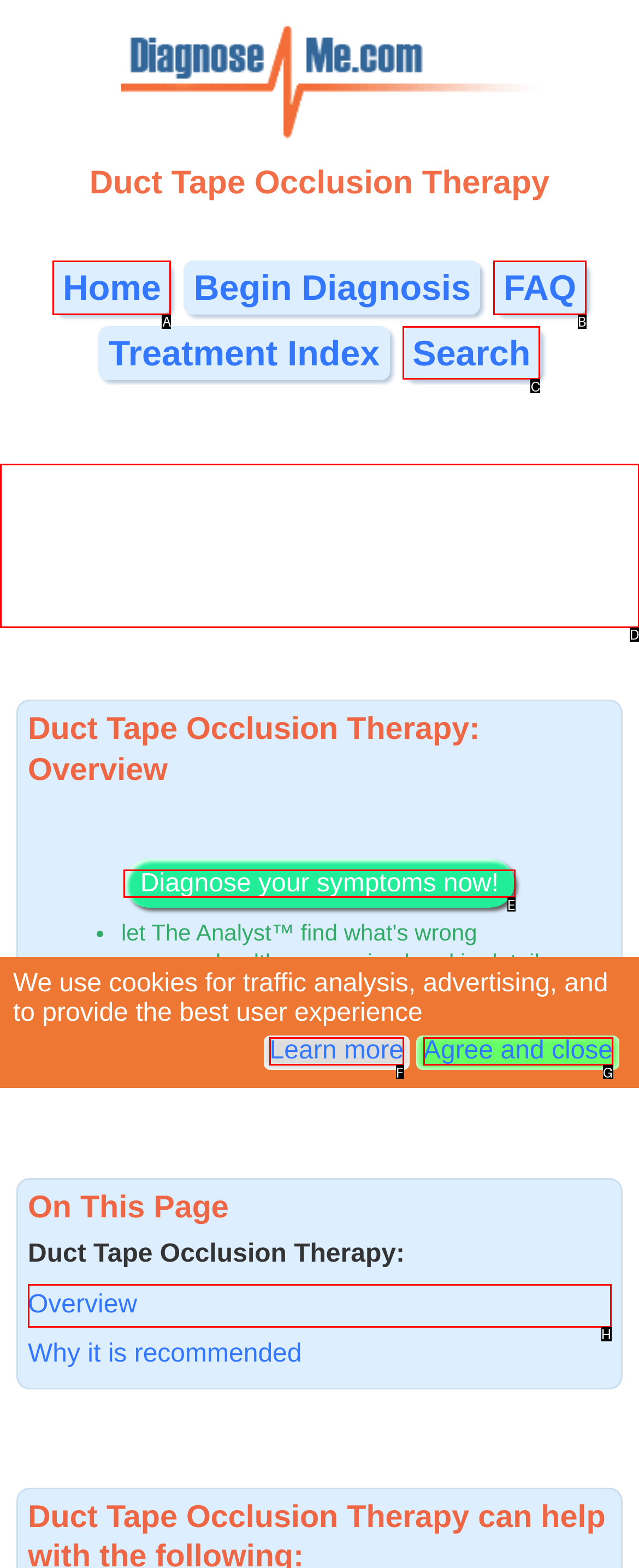Which option should be clicked to complete this task: Search for something
Reply with the letter of the correct choice from the given choices.

C